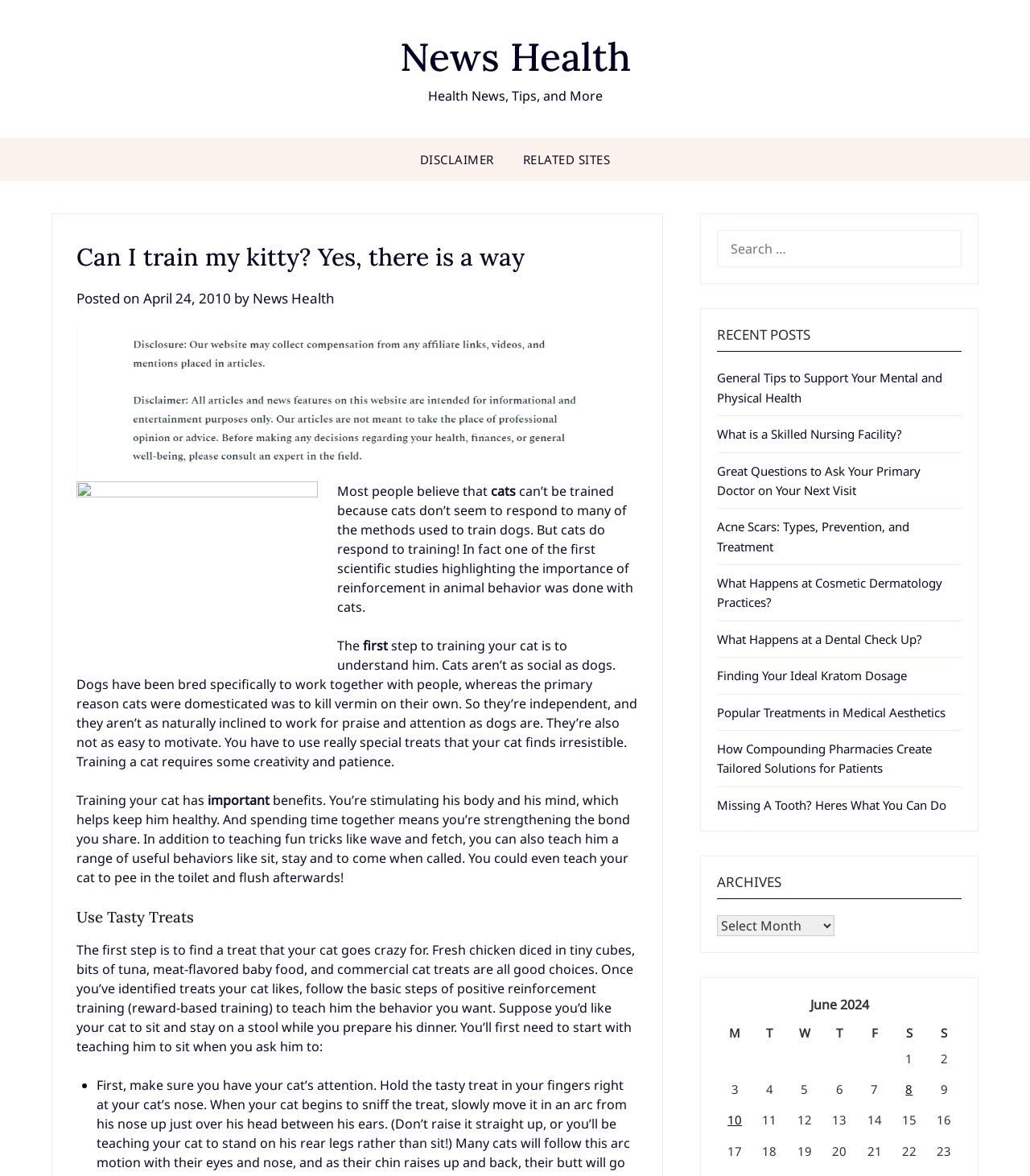Explain the webpage's design and content in an elaborate manner.

This webpage is about training cats, with the main title "Can I train my kitty? Yes, there is a way" at the top. Below the title, there is a heading that says "Health News, Tips, and More". 

On the top-right corner, there are two links: "DISCLAIMER" and "RELATED SITES". 

The main content of the webpage is divided into several sections. The first section explains that cats can be trained, and it's not as difficult as people think. The text is accompanied by two images. 

The next section is about understanding cats and their behavior, which is essential for training them. This section is followed by a section that highlights the benefits of training cats, such as stimulating their body and mind, and strengthening the bond between the cat and its owner.

Further down, there is a section titled "Use Tasty Treats" that provides tips on how to train cats using positive reinforcement. This section is followed by a list of steps to teach a cat to sit and stay on a stool.

On the right side of the webpage, there is a search bar and a section titled "RECENT POSTS" that lists several links to other articles on health-related topics. Below that, there is a section titled "ARCHIVES" that allows users to browse through archived posts by date.

At the bottom of the webpage, there is a calendar that displays the dates of the month, with links to archived posts on specific dates.